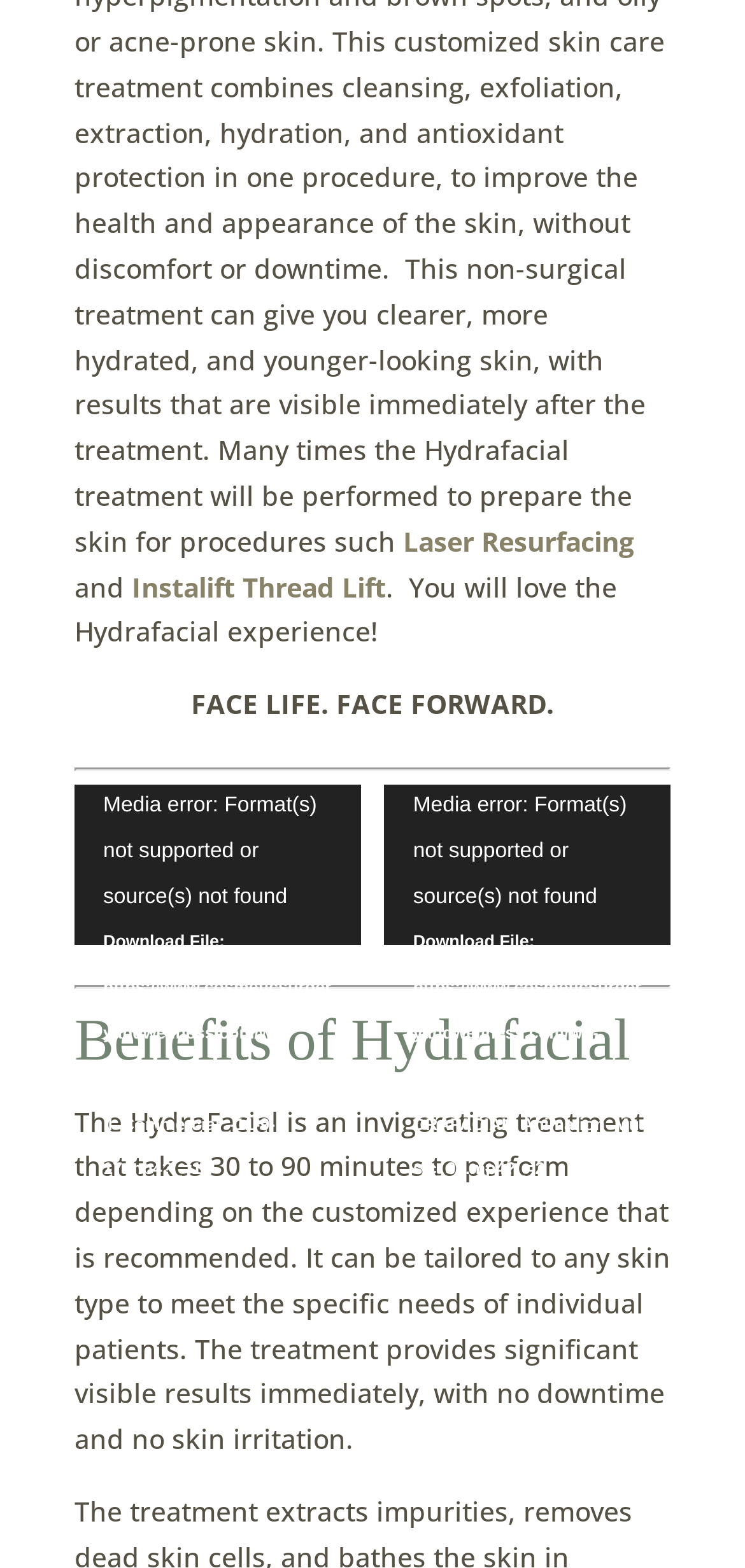Please specify the bounding box coordinates in the format (top-left x, top-left y, bottom-right x, bottom-right y), with values ranging from 0 to 1. Identify the bounding box for the UI component described as follows: name="email-address"

None